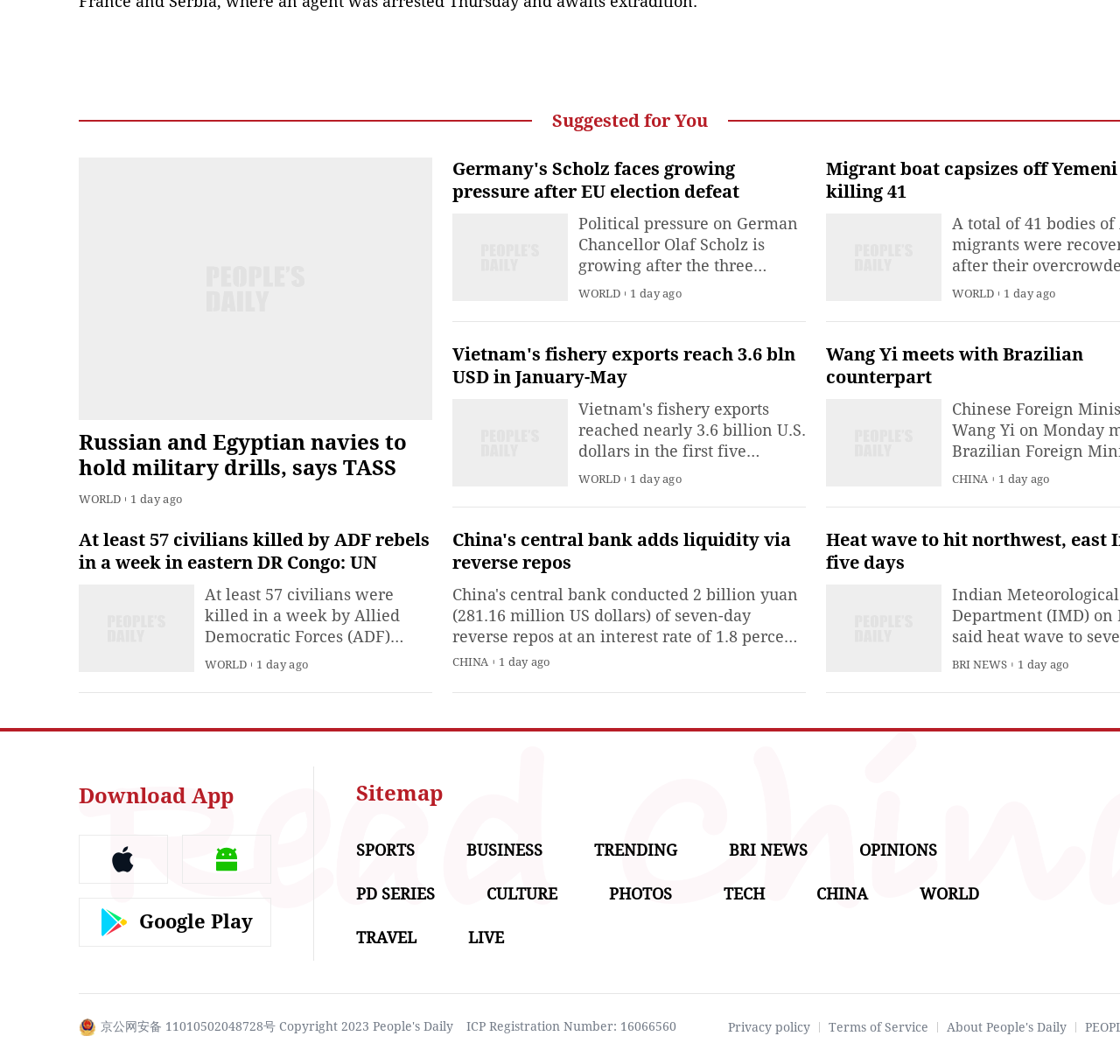Using the description "Terms of Service", predict the bounding box of the relevant HTML element.

[0.74, 0.959, 0.829, 0.972]